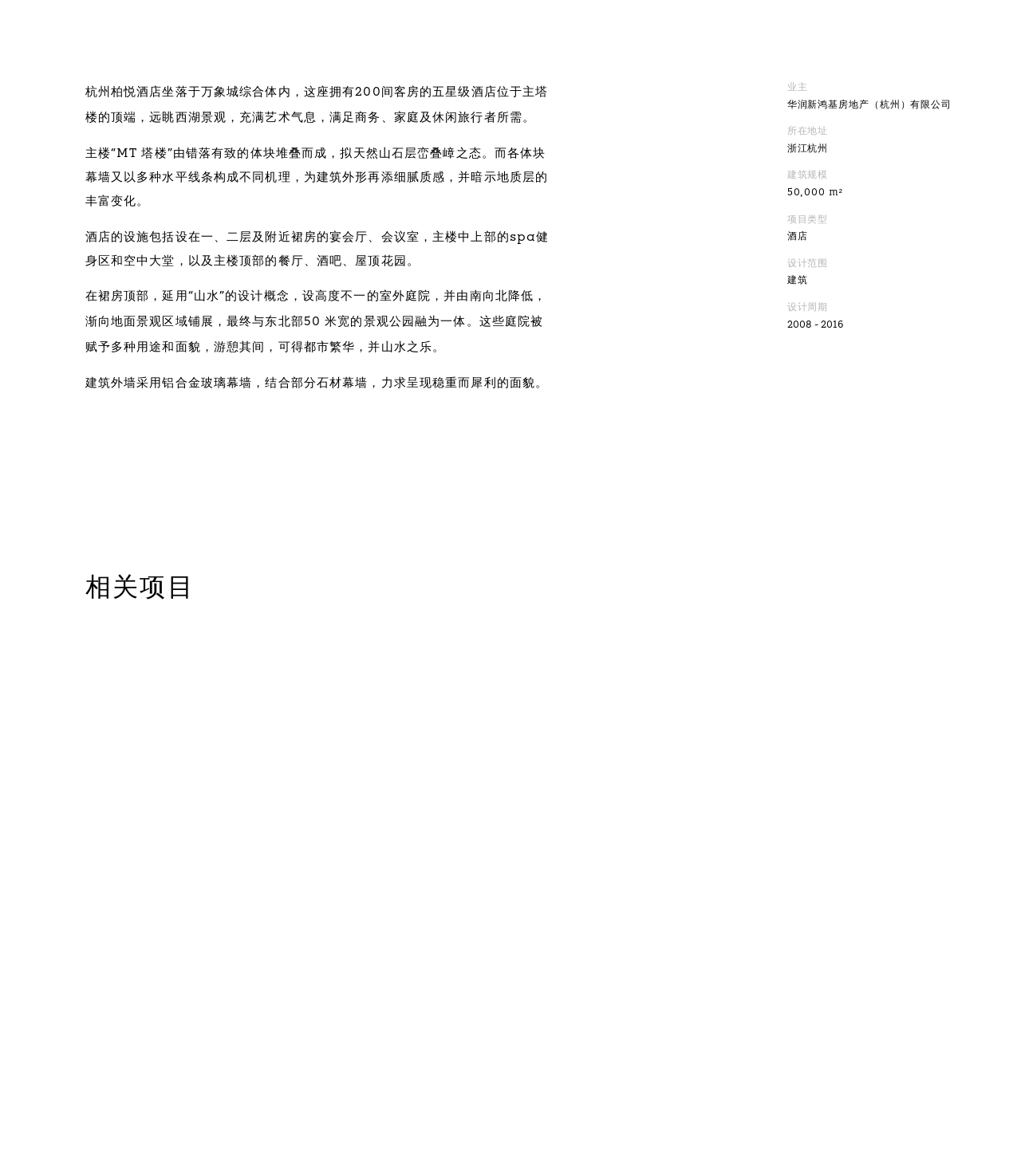What is the name of the developer of the hotel?
We need a detailed and exhaustive answer to the question. Please elaborate.

The developer of the hotel is 华润新鸿基房地产（杭州）有限公司, as mentioned in the text '业主 华润新鸿基房地产（杭州）有限公司'.